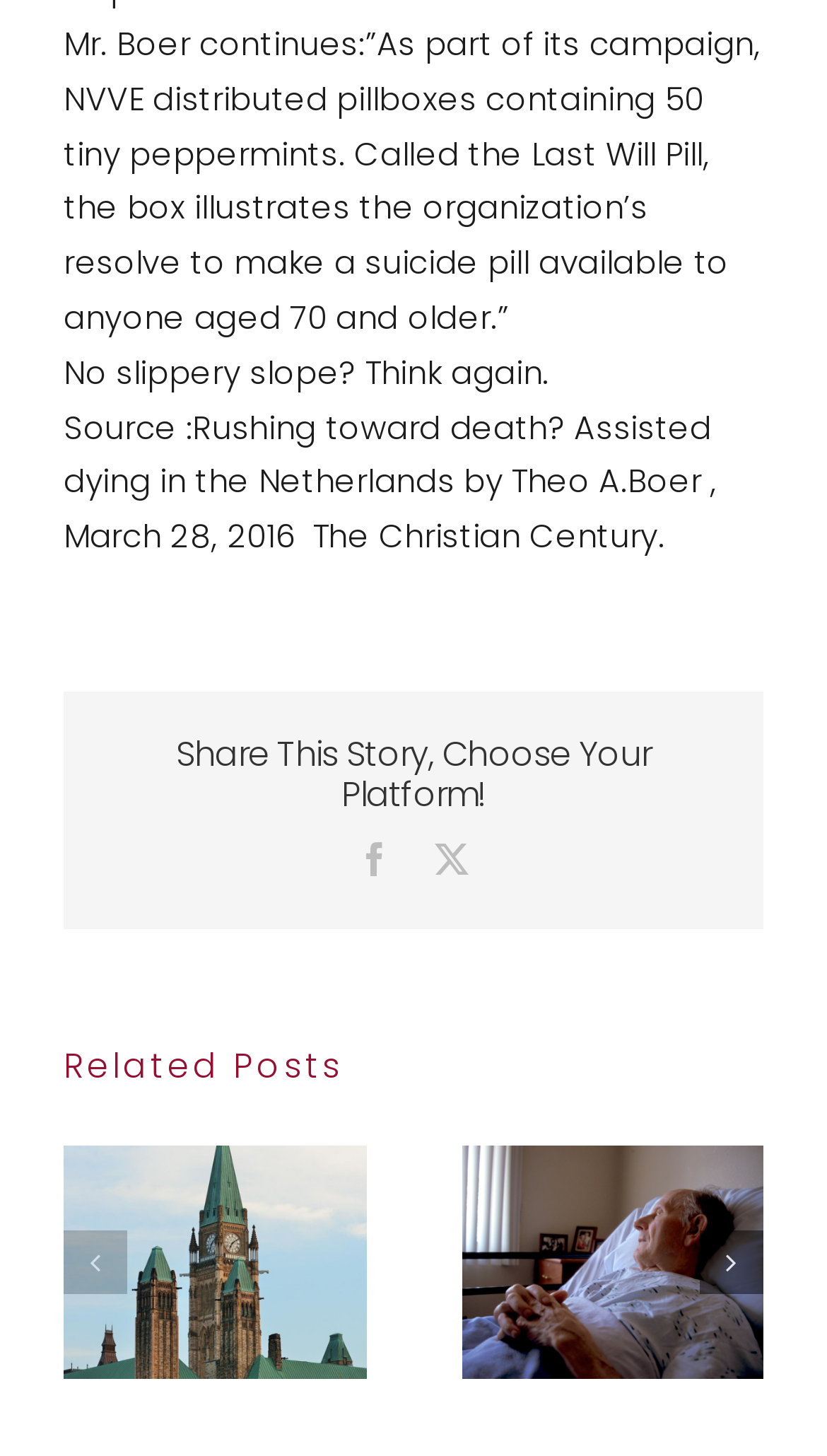Identify the bounding box for the UI element that is described as follows: "X".

[0.526, 0.579, 0.567, 0.602]